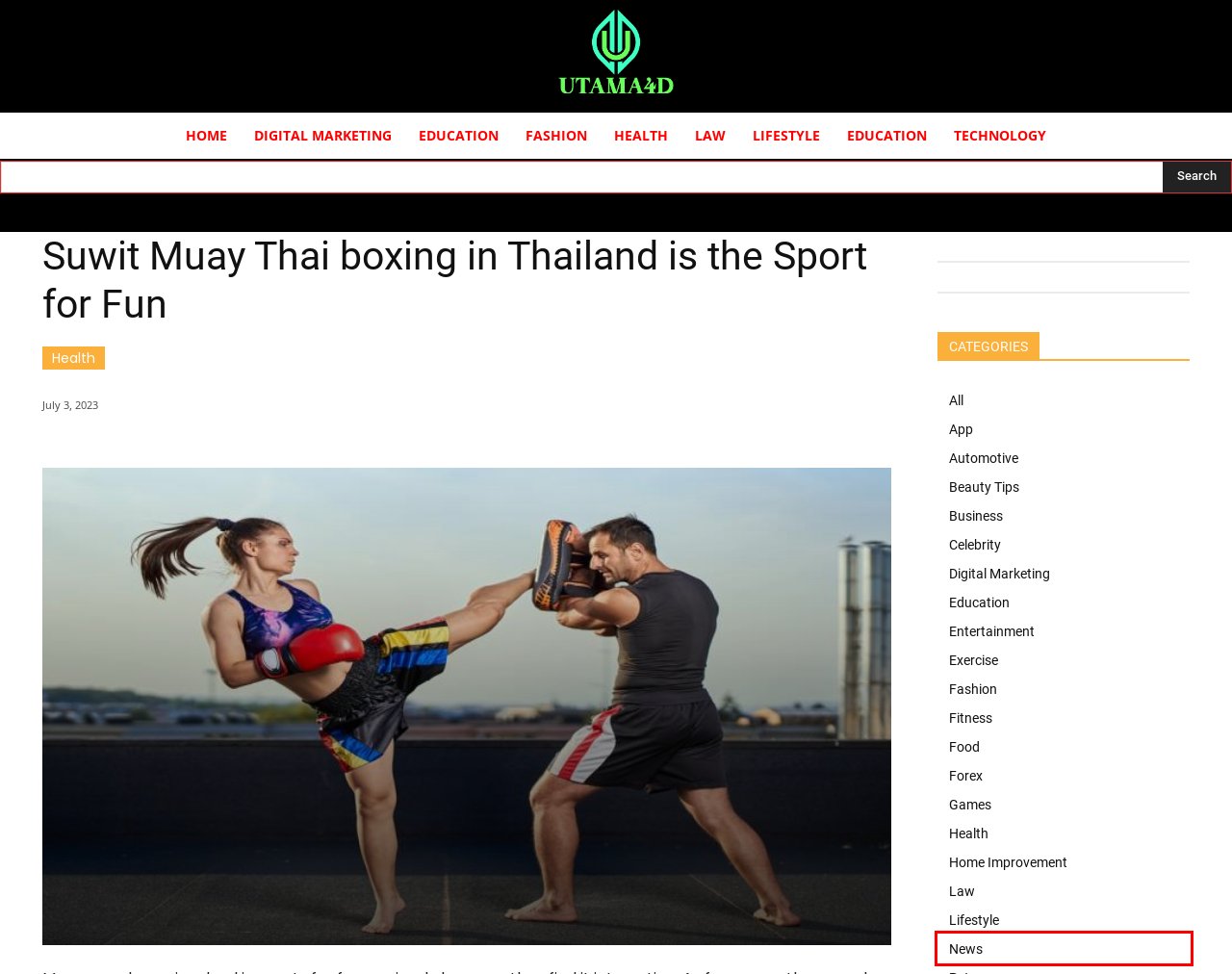You are presented with a screenshot of a webpage containing a red bounding box around a particular UI element. Select the best webpage description that matches the new webpage after clicking the element within the bounding box. Here are the candidates:
A. Fashion - Utama4d.net
B. All - Utama4d.net
C. Home Improvement - Utama4d.net
D. Business - Utama4d.net
E. Utama4d - The World Business News & All Types Of Current News
F. News - Utama4d.net
G. Games - Utama4d.net
H. Entertainment - Utama4d.net

F